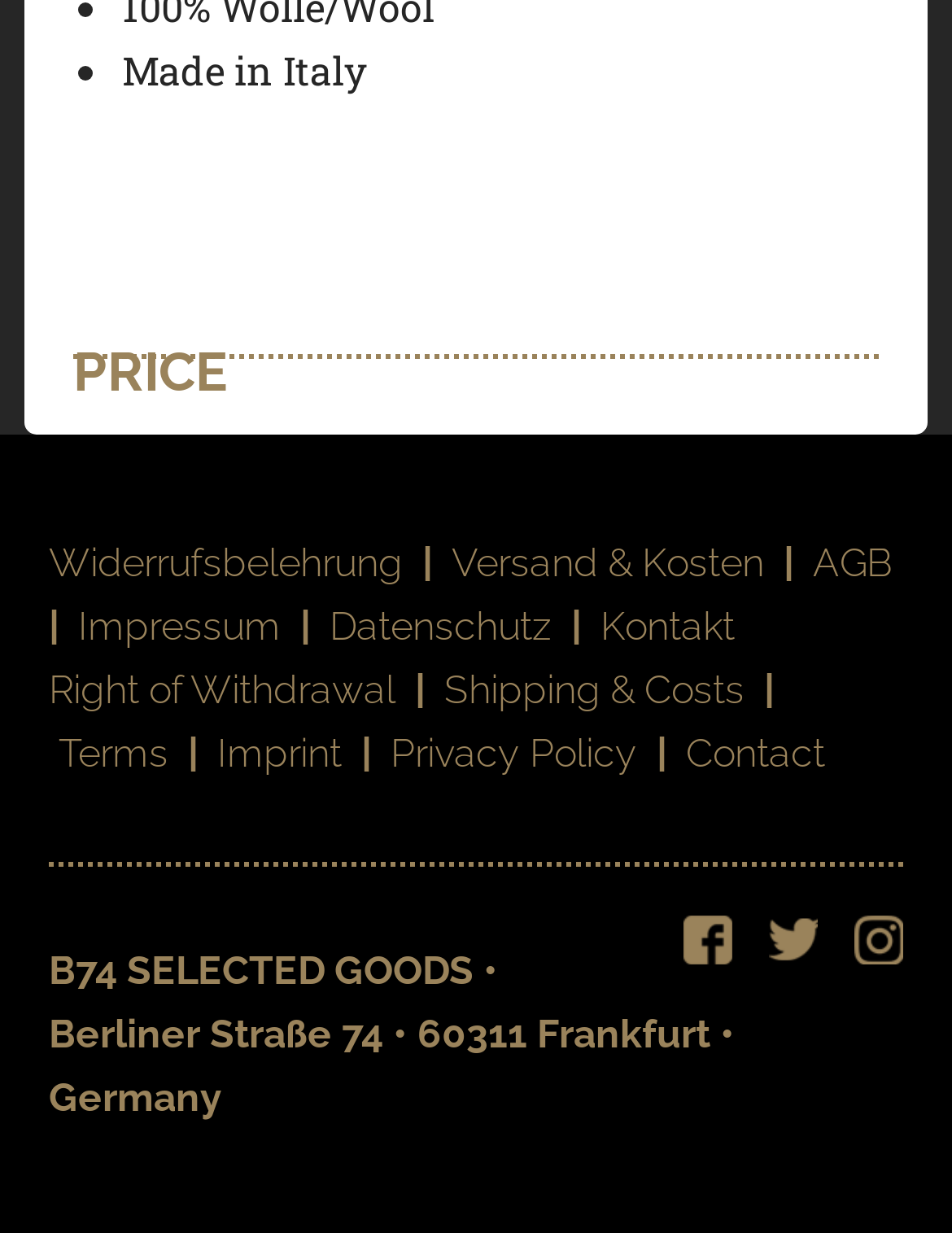Please locate the bounding box coordinates for the element that should be clicked to achieve the following instruction: "Read the privacy policy". Ensure the coordinates are given as four float numbers between 0 and 1, i.e., [left, top, right, bottom].

[0.41, 0.592, 0.669, 0.63]